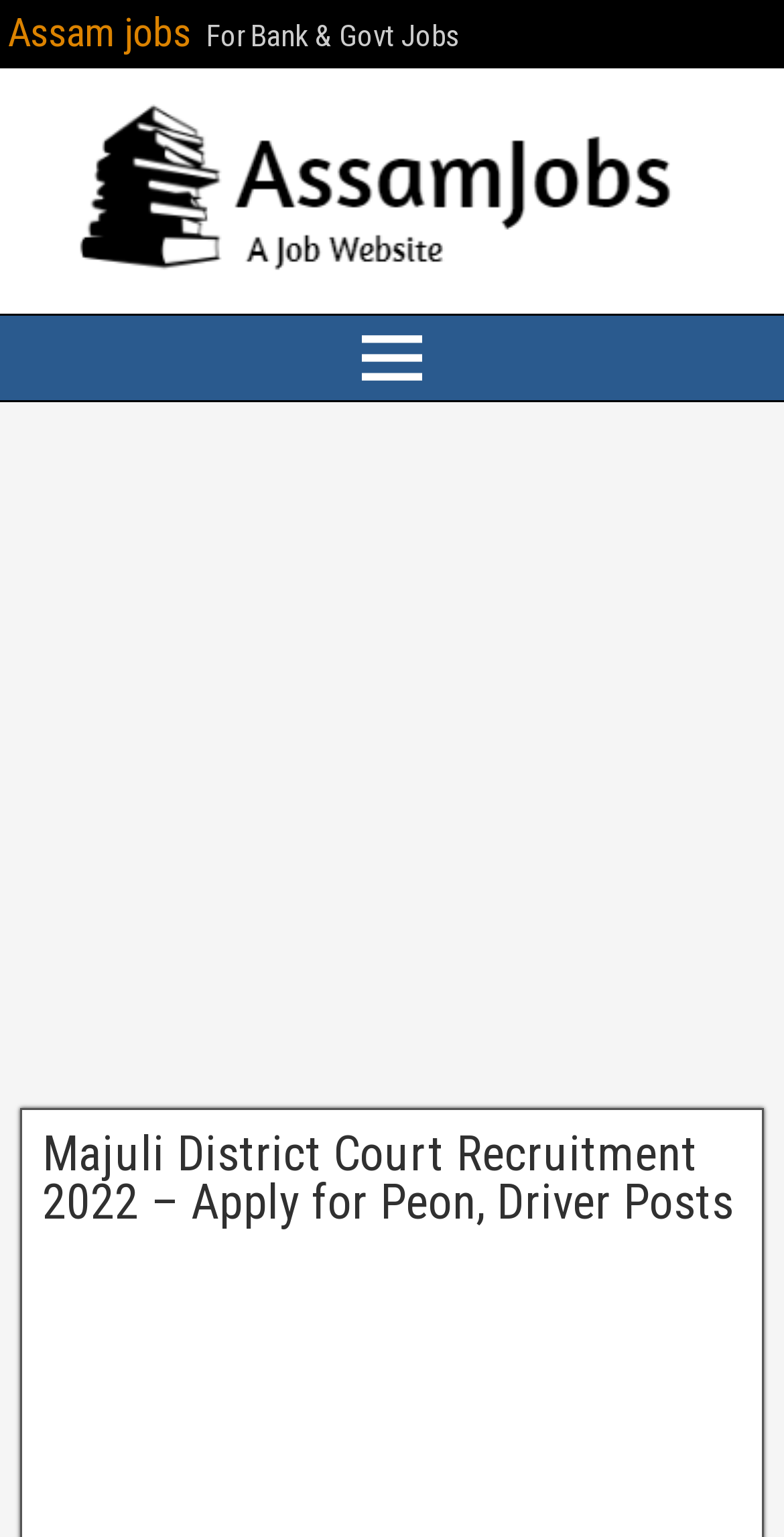What is the purpose of the Majuli District Court?
Please provide a single word or phrase as your answer based on the image.

Recruitment